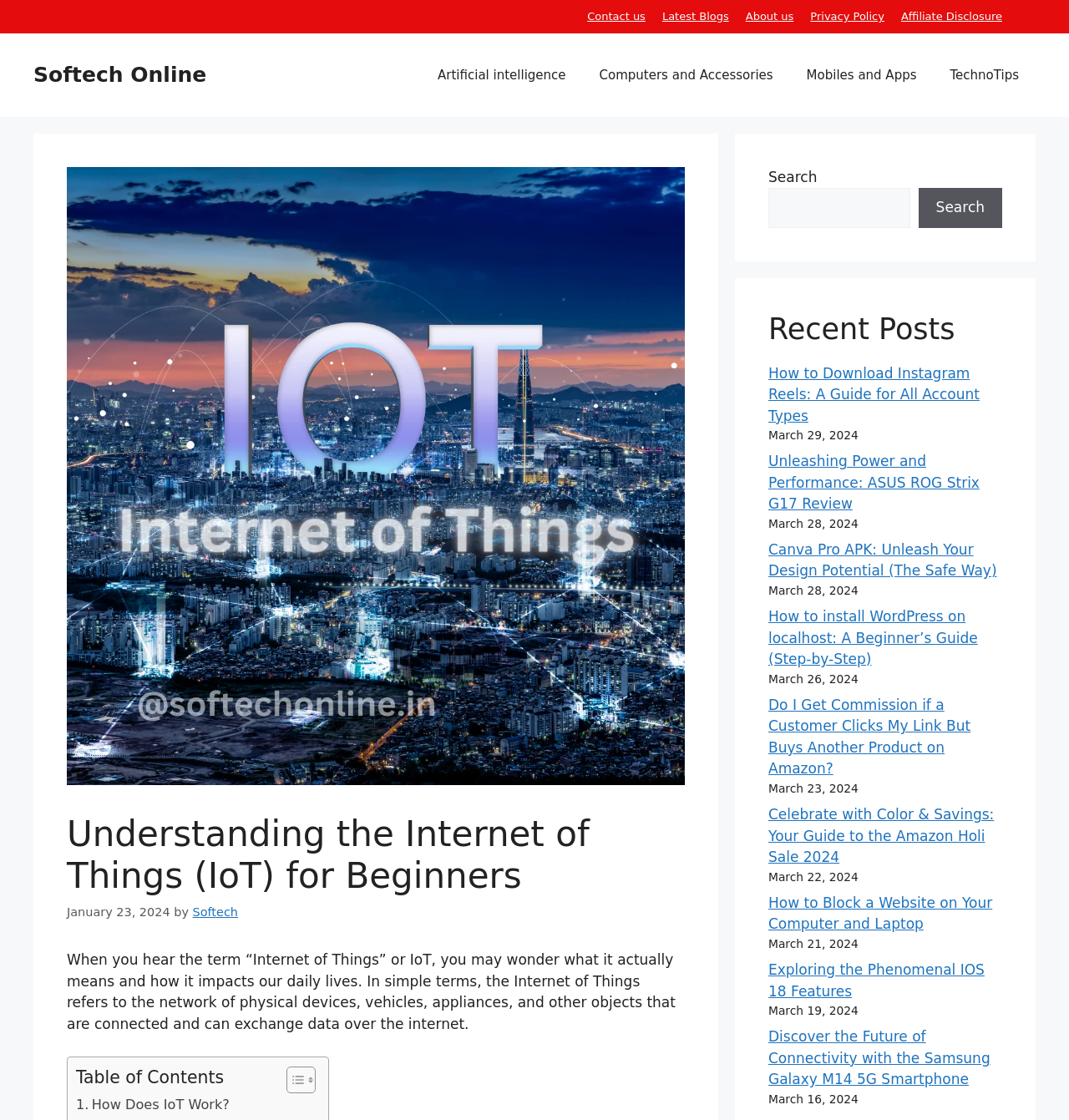Provide an in-depth caption for the webpage.

This webpage is about understanding the Internet of Things (IoT) for beginners. At the top, there is a banner with a link to the site "Softech Online". Below the banner, there is a navigation menu with links to various categories such as "Artificial intelligence", "Computers and Accessories", "Mobiles and Apps", and "TechnoTips". 

To the right of the navigation menu, there is an image related to IoT. Above the image, there is a heading that reads "Understanding the Internet of Things (IoT) for Beginners" followed by a time stamp "January 23, 2024" and the author's name "Softech". 

Below the heading, there is a paragraph of text that explains what IoT is and how it impacts daily life. The text is followed by a table of contents with a toggle button. 

On the right side of the page, there is a search bar with a search button. Below the search bar, there is a heading "Recent Posts" followed by a list of links to recent articles with their corresponding dates. The articles are about various topics such as technology, design, and online shopping.